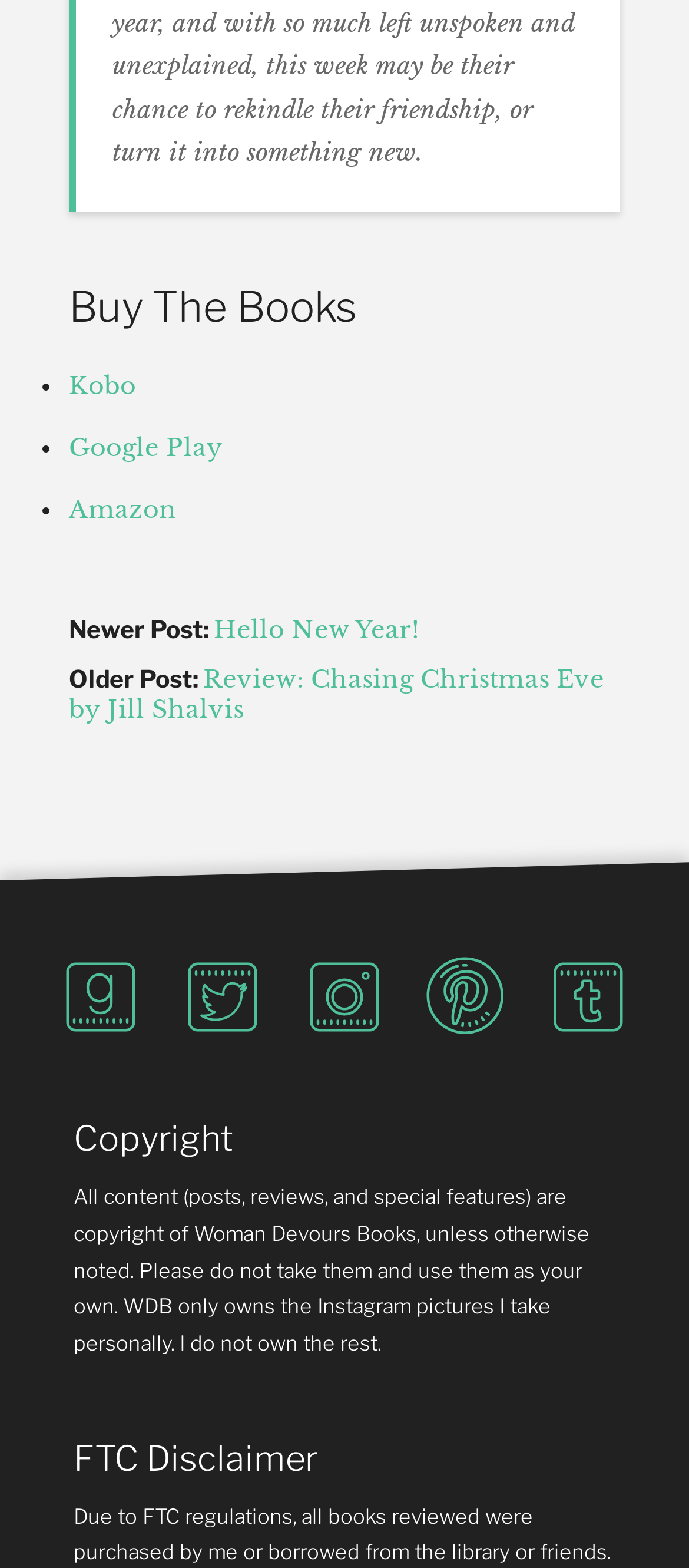Provide a brief response to the question below using one word or phrase:
What is the source of the books reviewed?

Purchased or borrowed